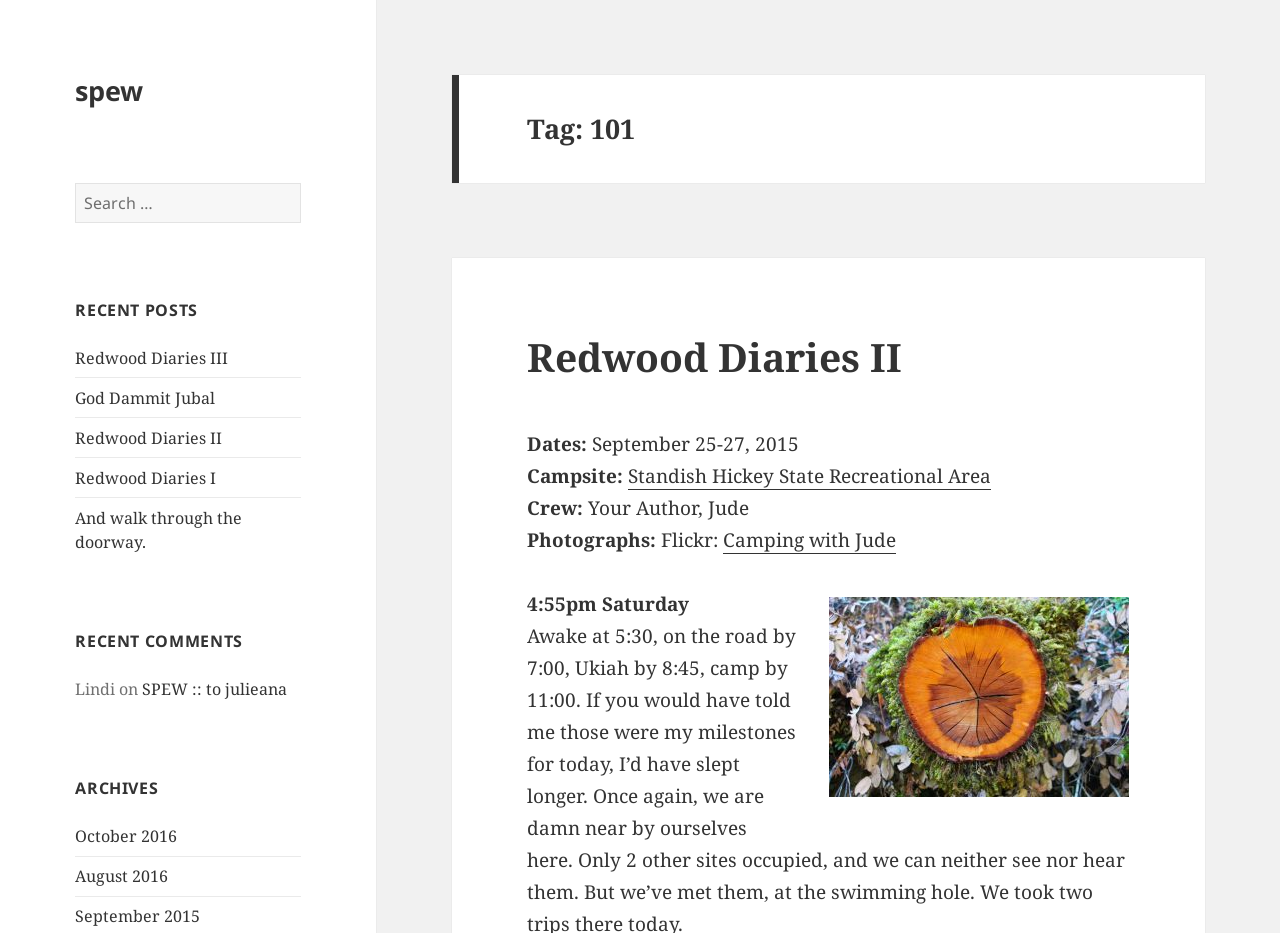Identify the bounding box coordinates for the region of the element that should be clicked to carry out the instruction: "Click on the link to Standish Hickey State Recreational Area". The bounding box coordinates should be four float numbers between 0 and 1, i.e., [left, top, right, bottom].

[0.491, 0.496, 0.774, 0.525]